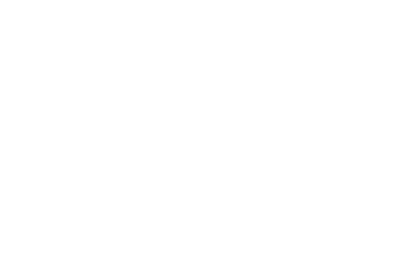Does the image contribute to a lively atmosphere?
Please provide an in-depth and detailed response to the question.

The visual design of the image emphasizes a vibrant atmosphere, inviting visitors to engage with the various entertainment options available, such as games and events, which contributes to the lively and inviting ambiance of the site.